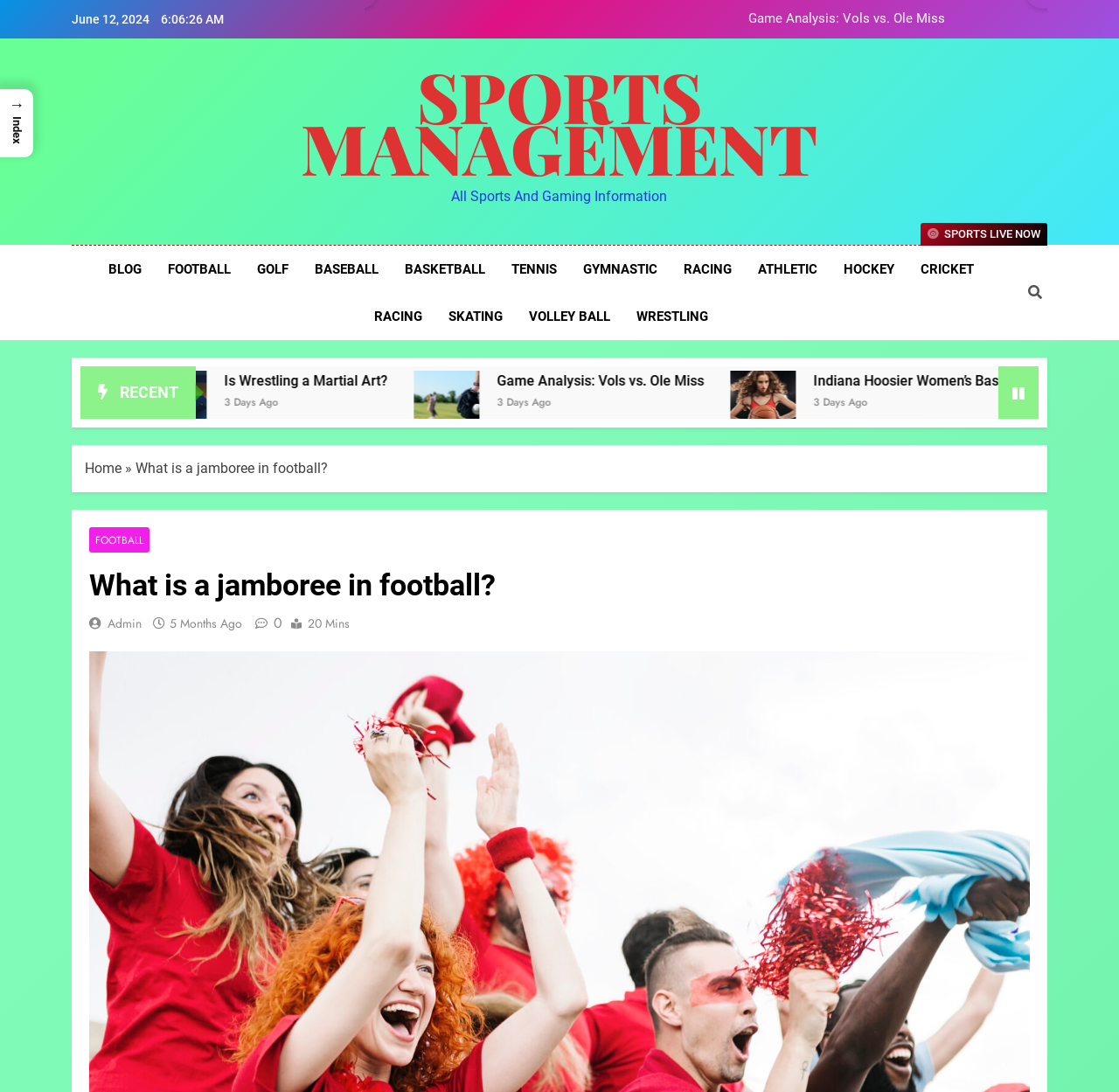Determine the bounding box coordinates of the clickable element to achieve the following action: 'Read the article 'Game Analysis: Vols vs. Ole Miss''. Provide the coordinates as four float values between 0 and 1, formatted as [left, top, right, bottom].

[0.326, 0.116, 0.845, 0.131]